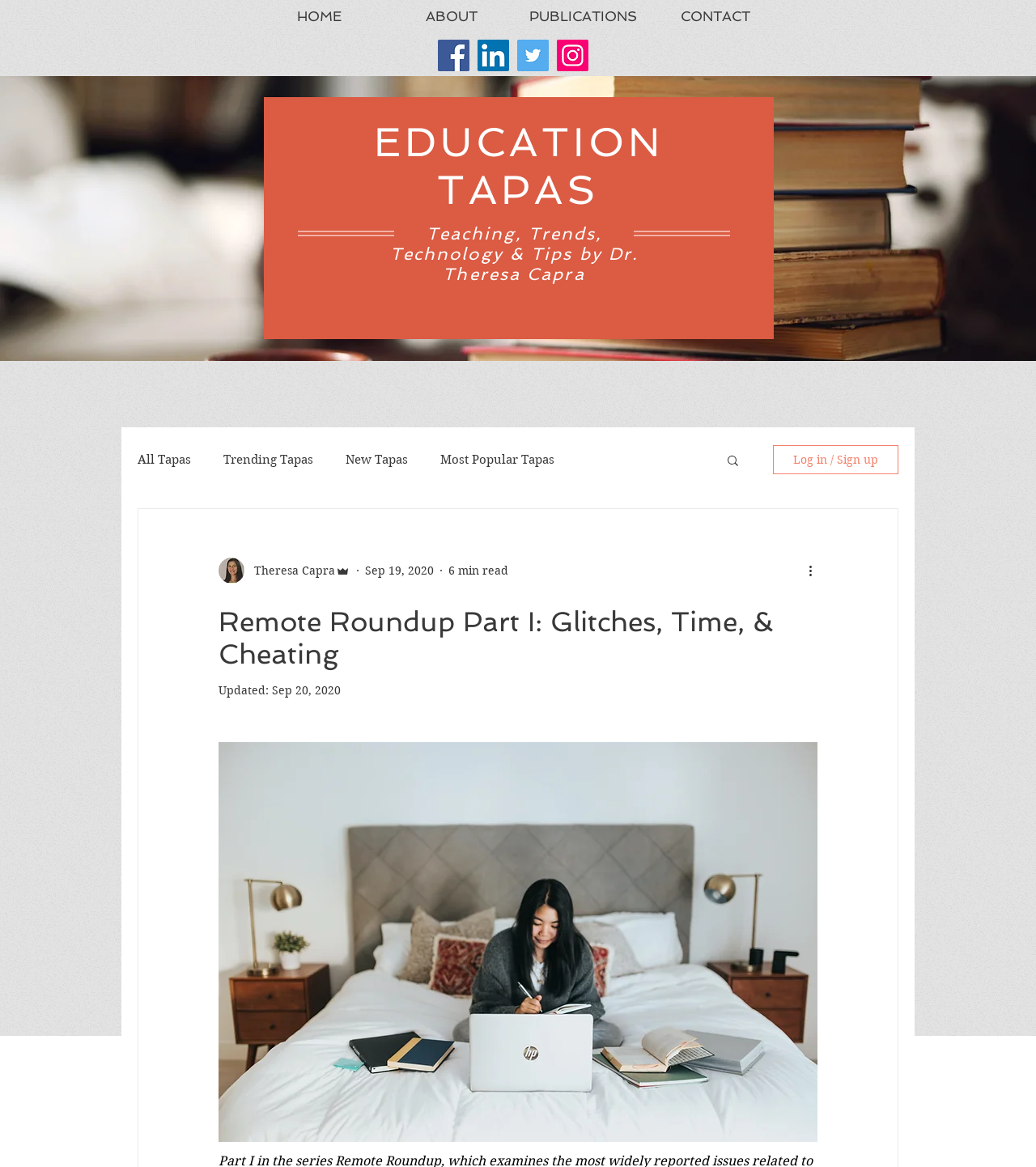What is the date of the article?
Refer to the image and give a detailed response to the question.

The date of the article can be found below the writer's picture and name. It is written in the format 'Month Day, Year'.